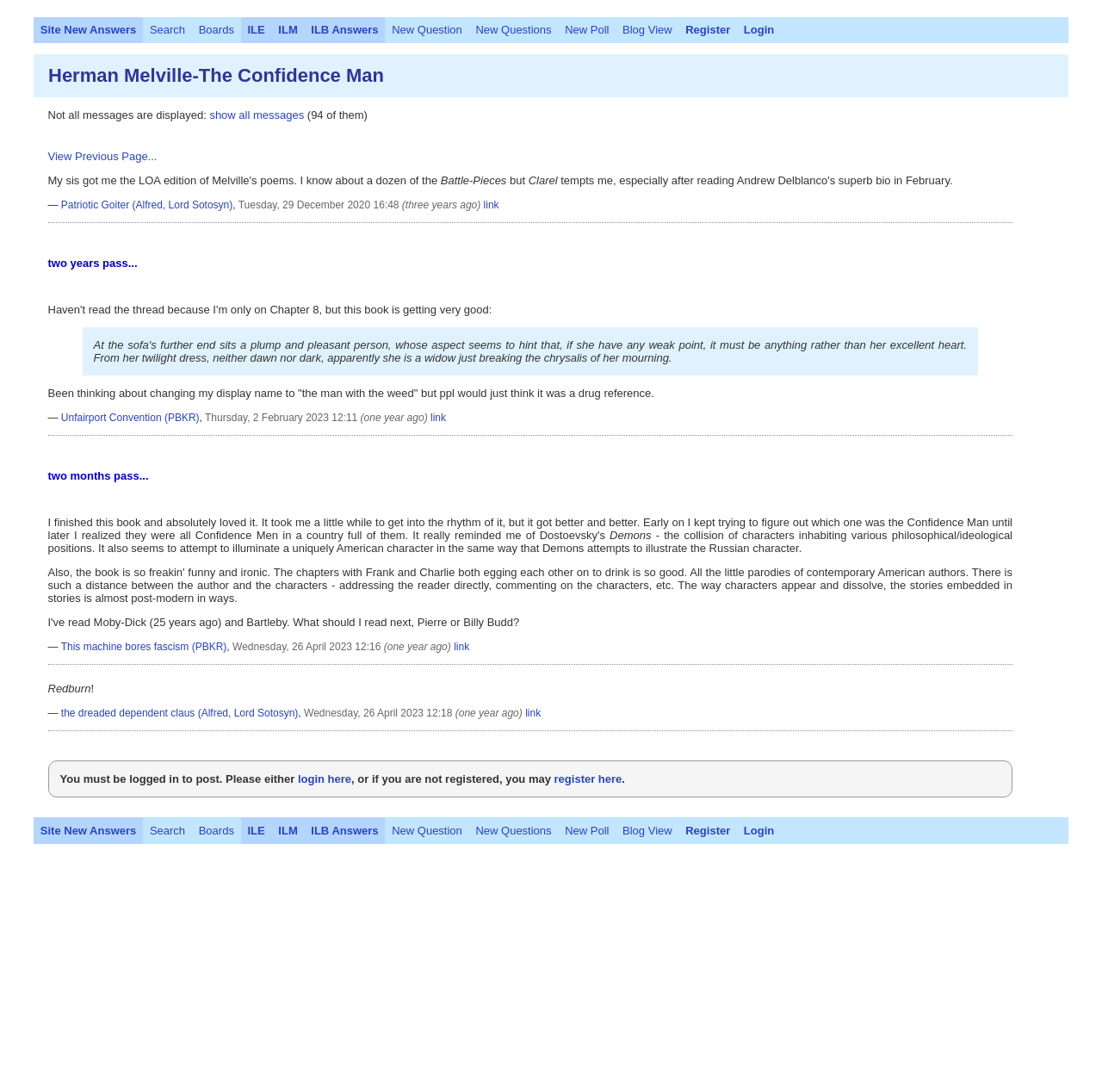Answer this question in one word or a short phrase: What action is required to post on this webpage?

Login or register